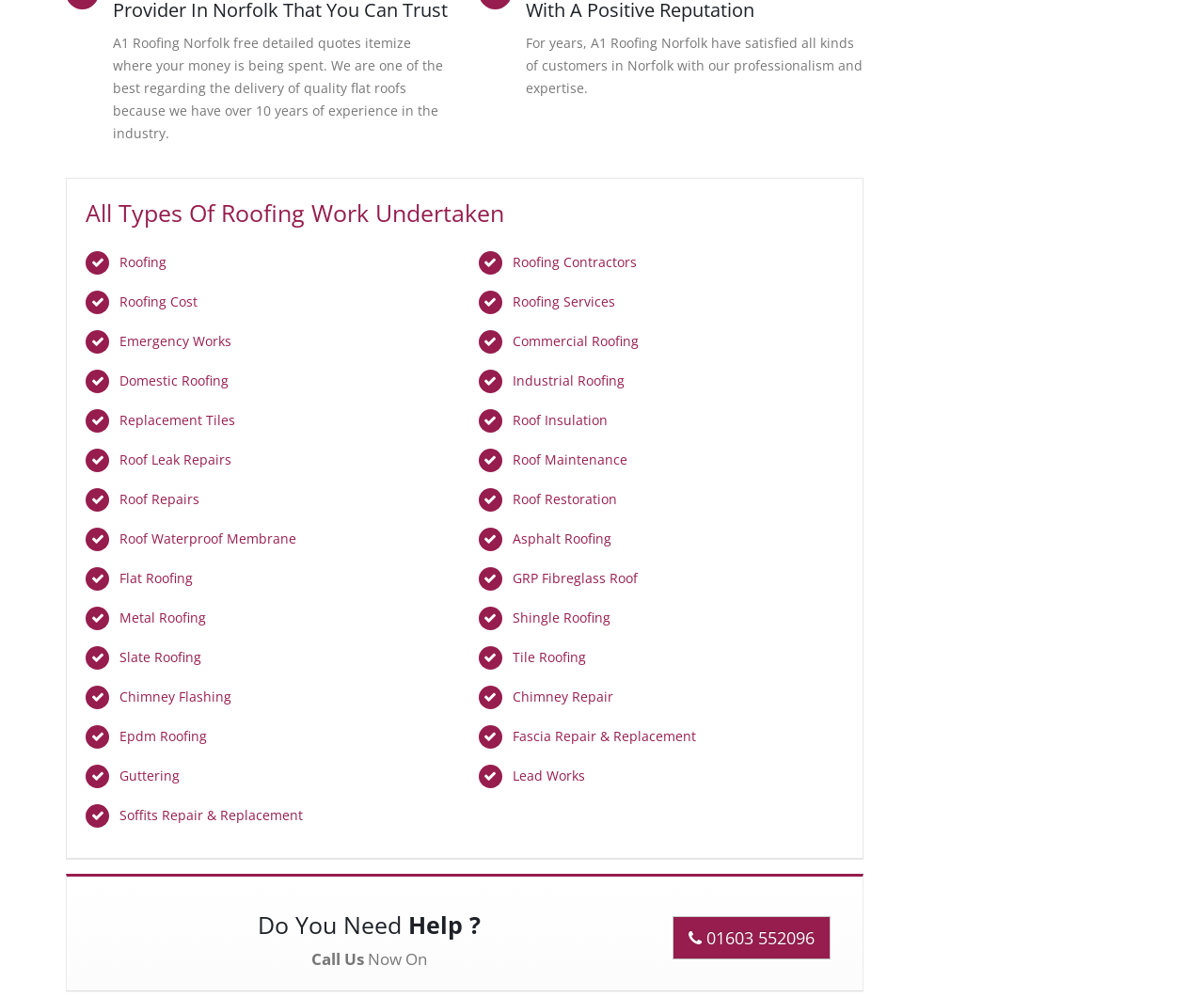Kindly determine the bounding box coordinates for the clickable area to achieve the given instruction: "Click on Roofing".

[0.099, 0.254, 0.138, 0.272]